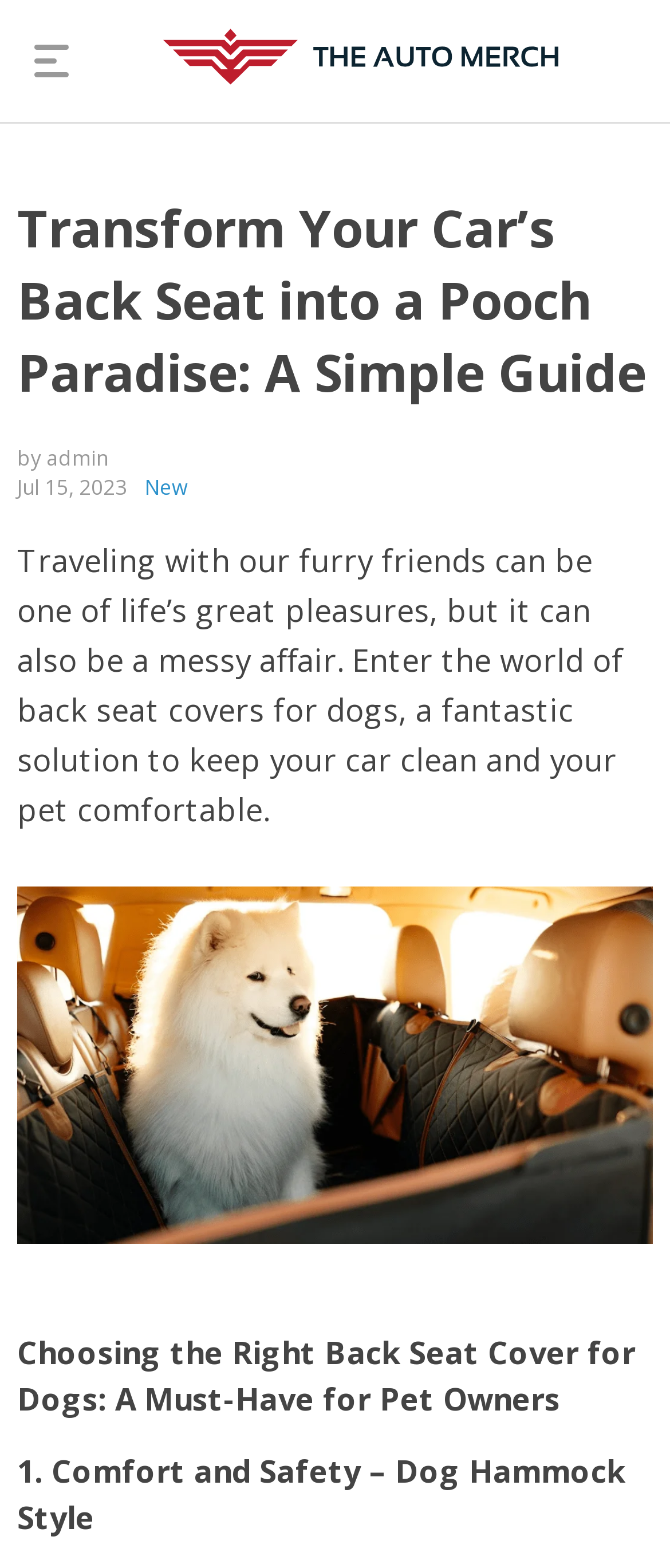Given the element description: "New", predict the bounding box coordinates of the UI element it refers to, using four float numbers between 0 and 1, i.e., [left, top, right, bottom].

[0.215, 0.301, 0.279, 0.32]